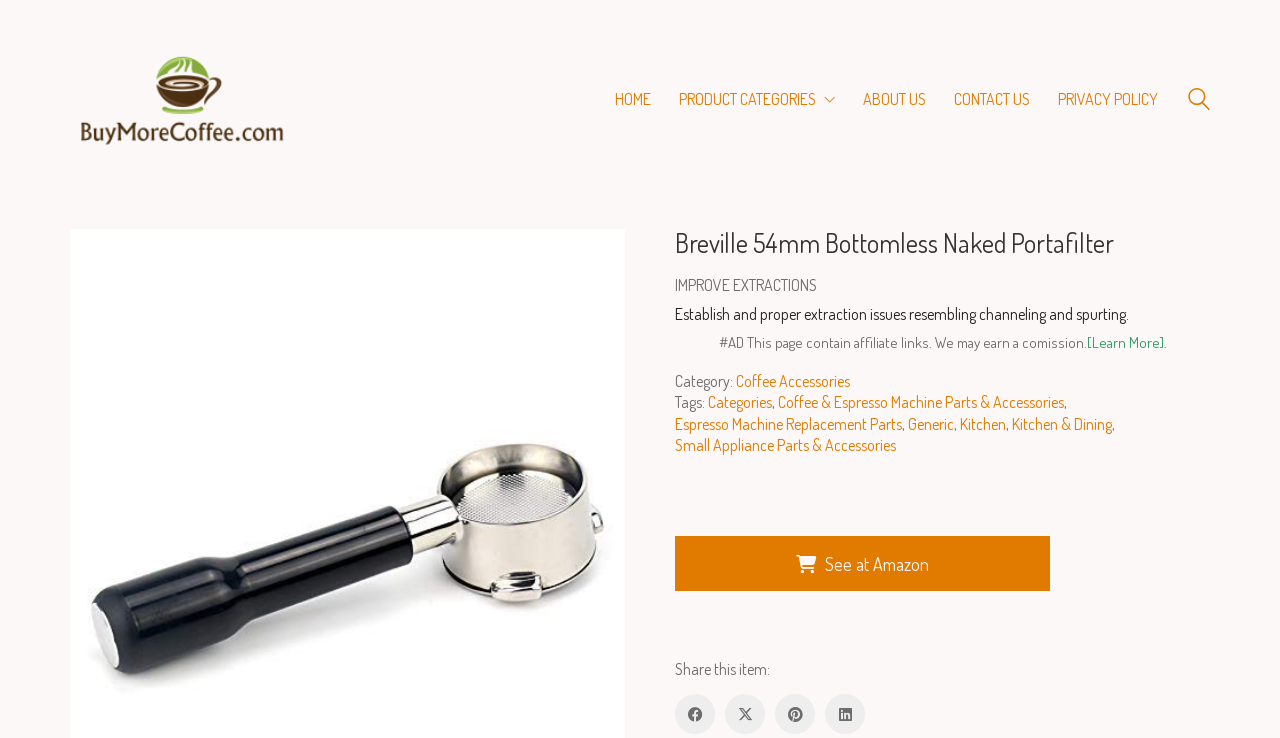Please indicate the bounding box coordinates for the clickable area to complete the following task: "Search site". The coordinates should be specified as four float numbers between 0 and 1, i.e., [left, top, right, bottom].

[0.928, 0.119, 0.945, 0.156]